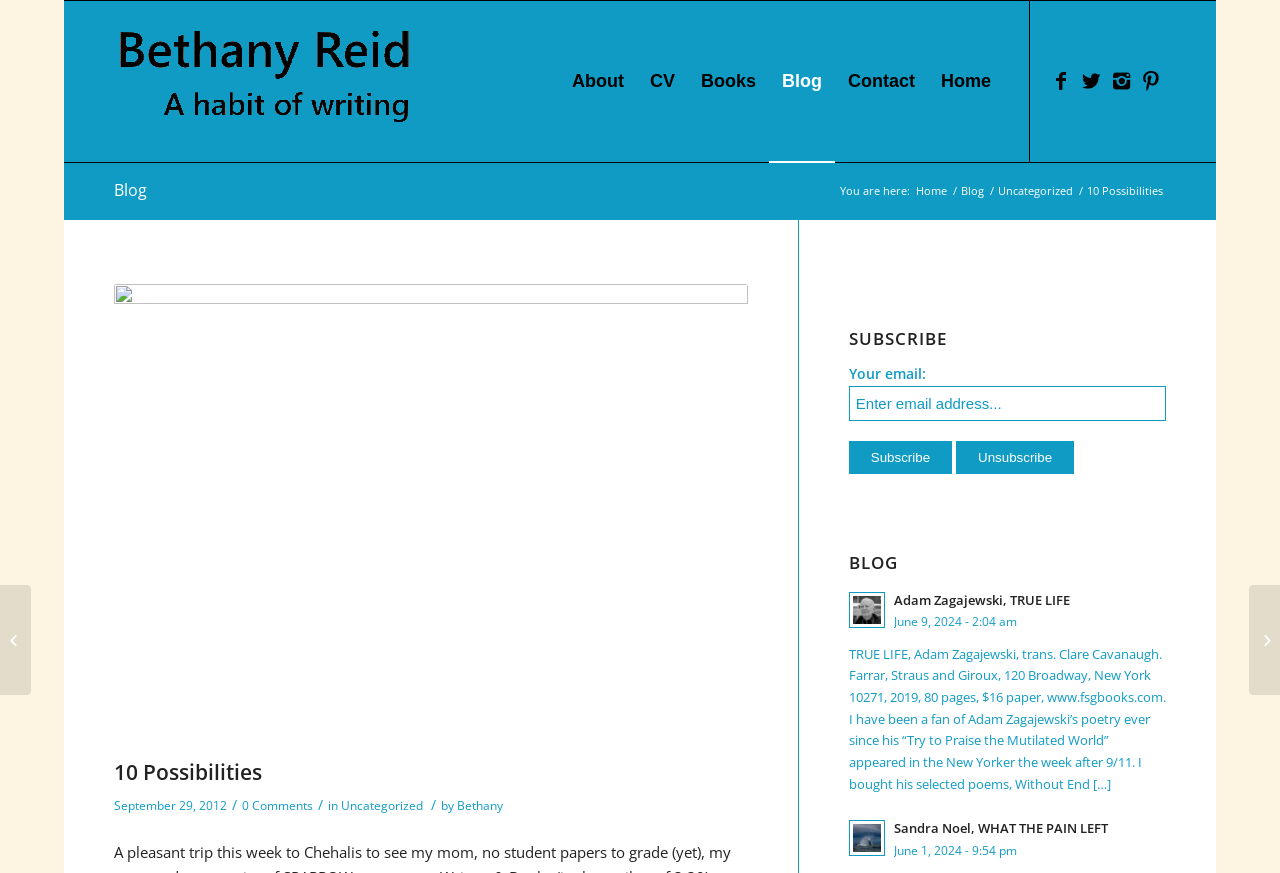How many blog posts are listed? Examine the screenshot and reply using just one word or a brief phrase.

2